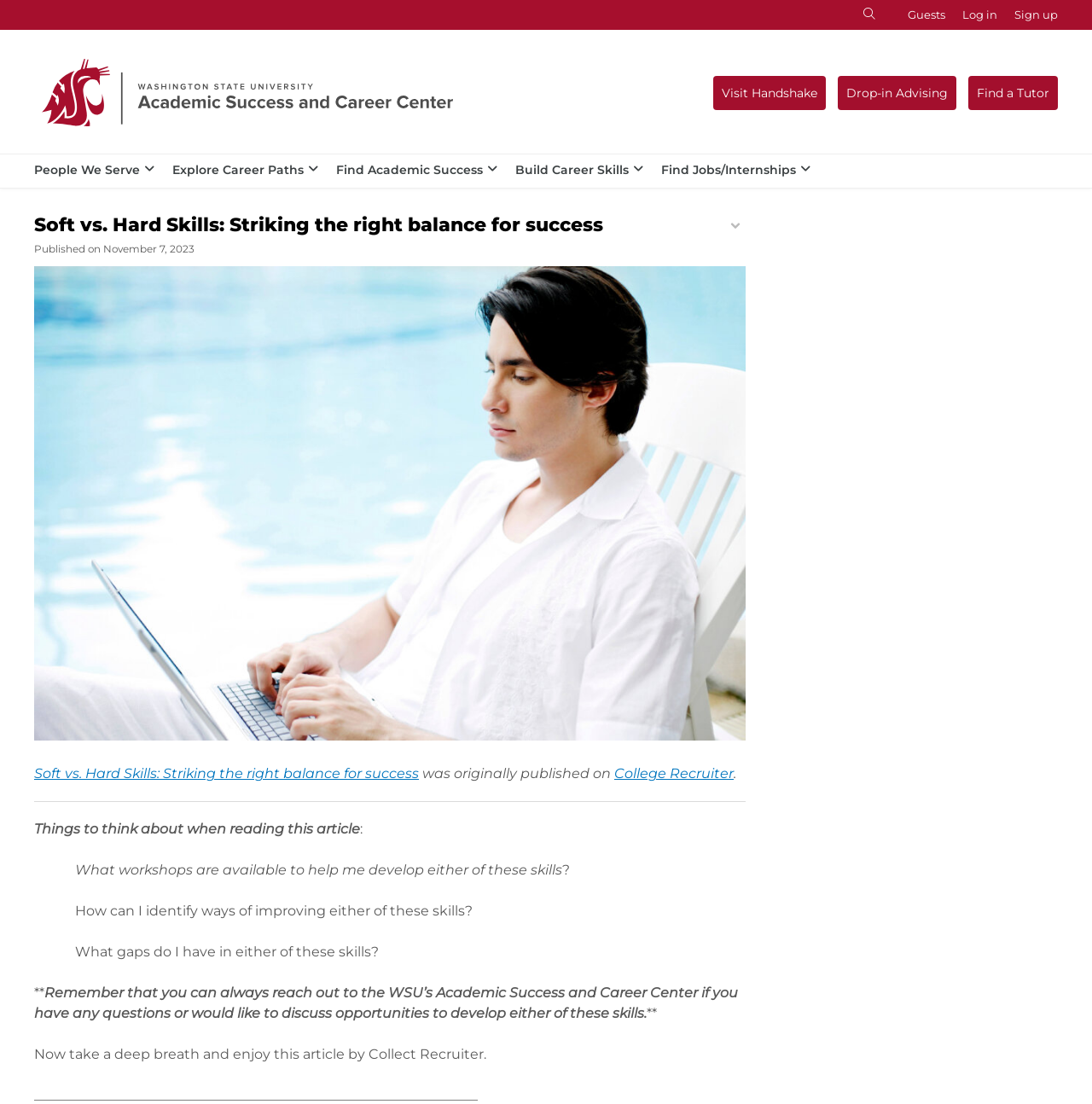Please mark the clickable region by giving the bounding box coordinates needed to complete this instruction: "Share the article".

[0.664, 0.195, 0.683, 0.216]